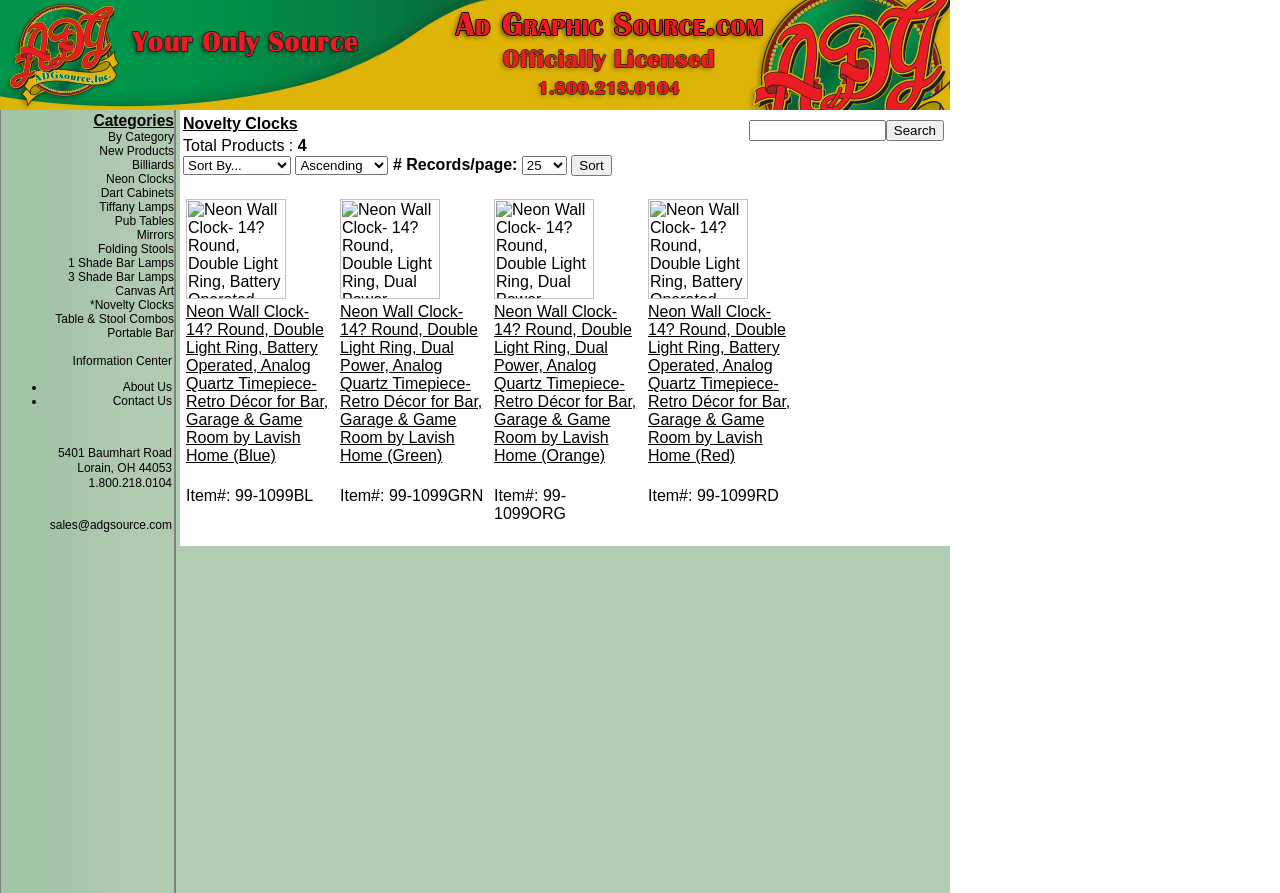Provide a thorough summary of the webpage.

This webpage appears to be an e-commerce website, specifically a product listing page. At the top, there is a logo image with the text "adgsource.com" and a search bar with a "Search" button next to it. Below the search bar, there is a table with four rows, each containing a product listing.

Each product listing includes an image of the product, a description of the product, and an item number. The products listed are all novelty clocks with different colors and designs. The descriptions are quite detailed, including information about the product's features, such as its size, material, and power source.

To the left of the product listings, there is a sidebar with a list of categories, including "By Category", "New Products", "Billiards", "Neon Clocks", and several others. These categories are likely links to other product listing pages or sections of the website.

At the top of the sidebar, there is a heading that reads "Categories". Below the categories list, there is a section labeled "Information Center" with a list of links, including "•" (a bullet point), but the text of the links is not provided.

At the bottom of the page, there is a blank space with no content.